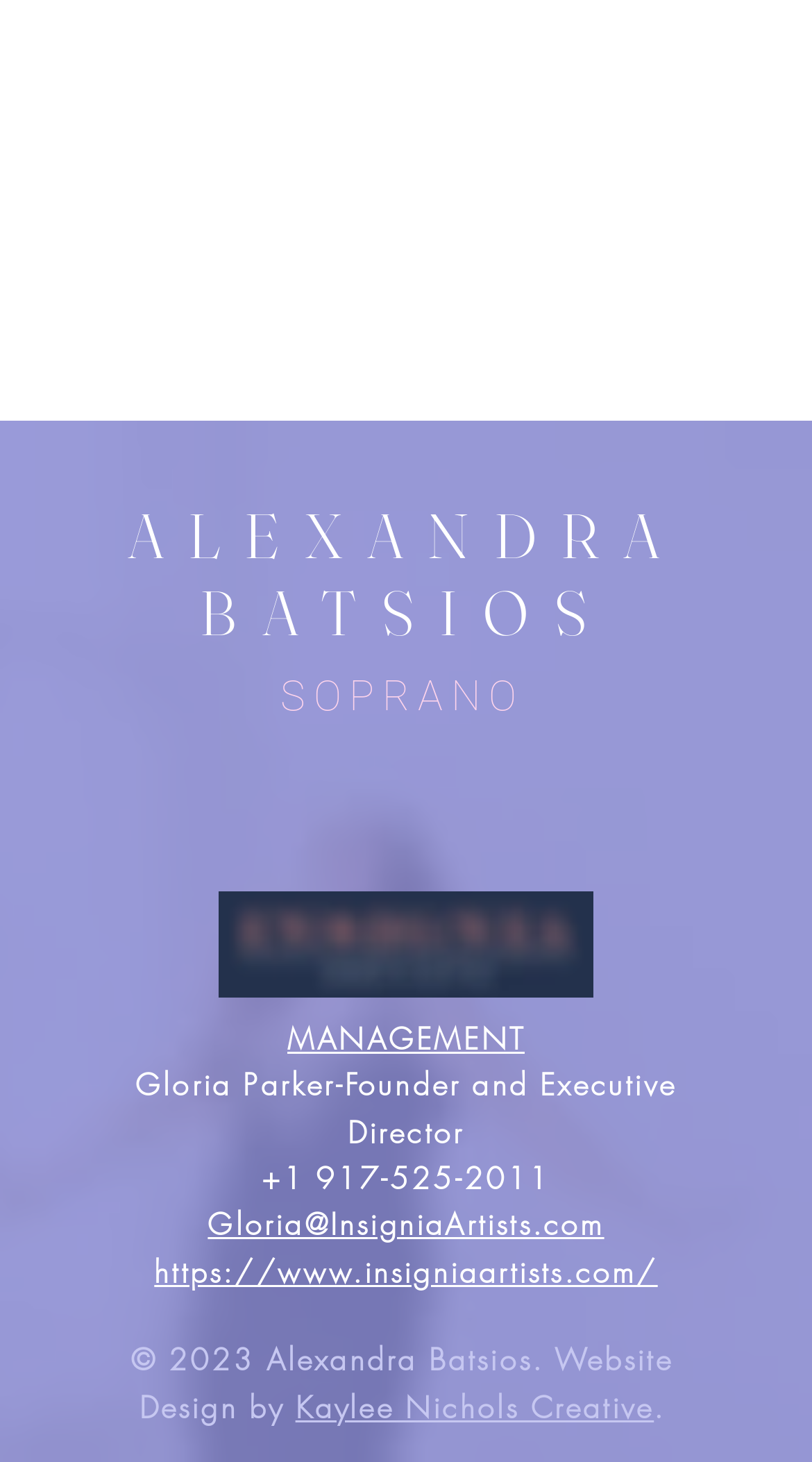From the webpage screenshot, identify the region described by Kaylee Nichols Creative. Provide the bounding box coordinates as (top-left x, top-left y, bottom-right x, bottom-right y), with each value being a floating point number between 0 and 1.

[0.364, 0.948, 0.805, 0.975]